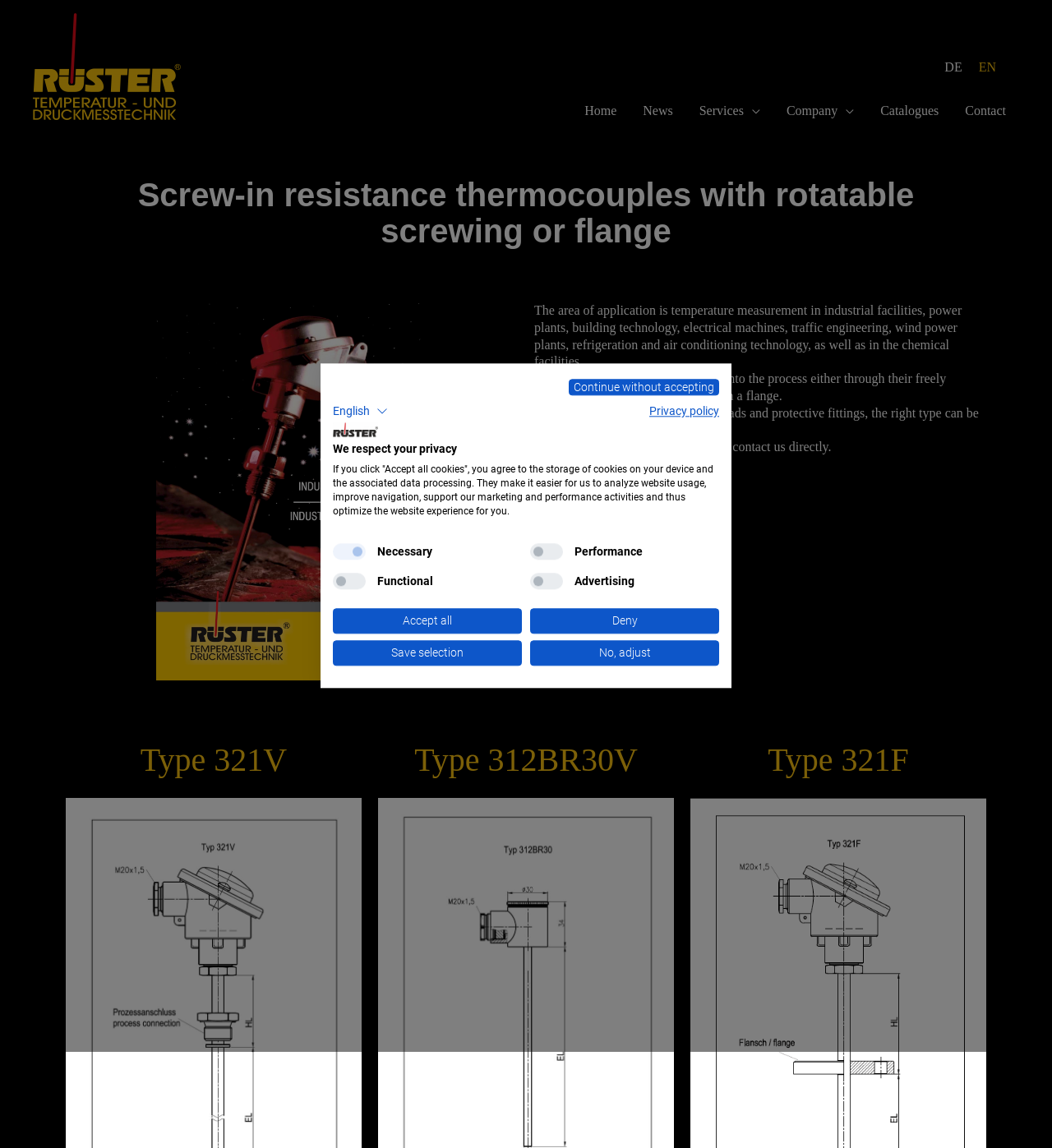Please identify the bounding box coordinates of the element I should click to complete this instruction: 'Click the Contact link'. The coordinates should be given as four float numbers between 0 and 1, like this: [left, top, right, bottom].

[0.905, 0.073, 0.969, 0.103]